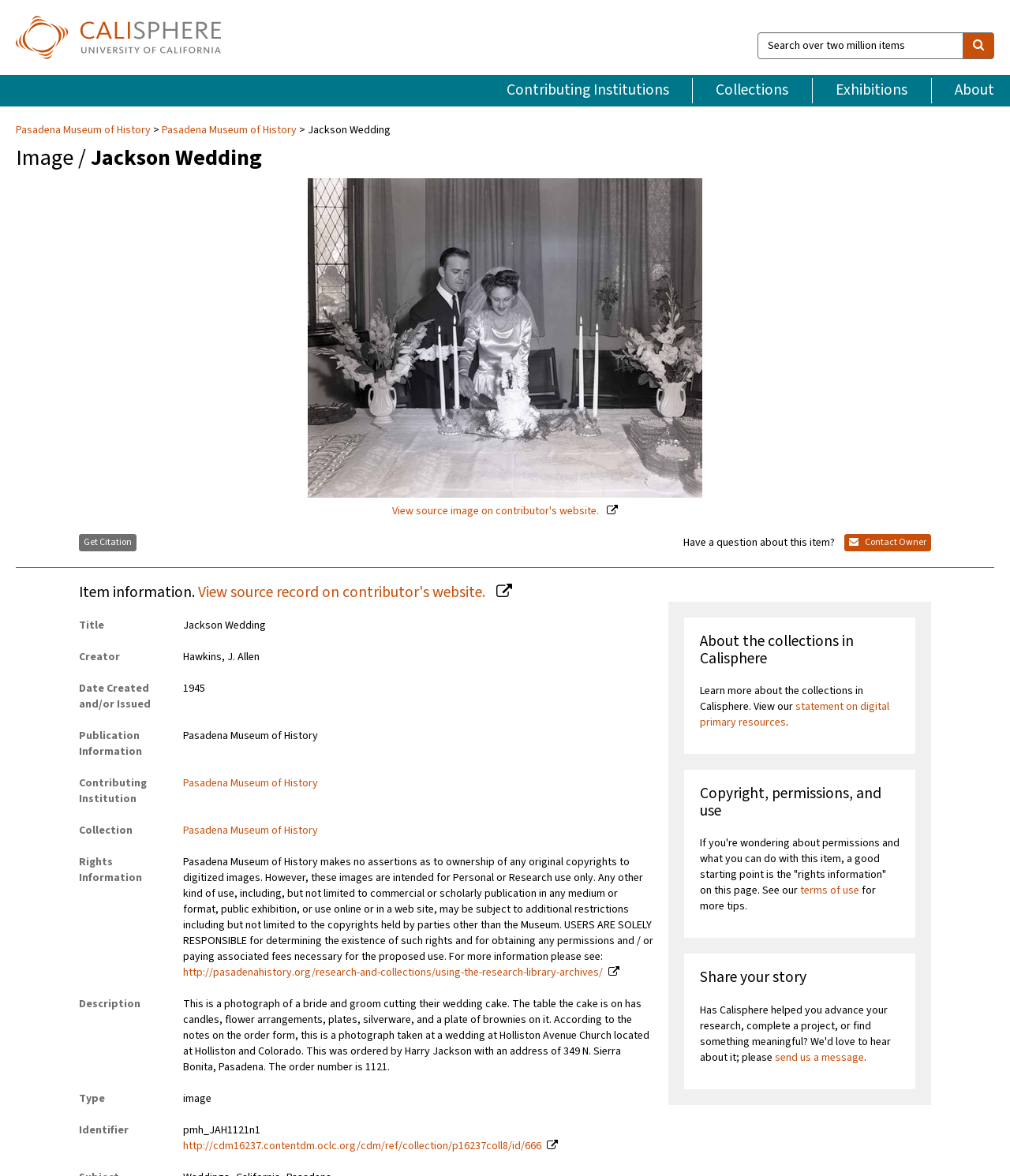Specify the bounding box coordinates of the element's region that should be clicked to achieve the following instruction: "Search over two million items". The bounding box coordinates consist of four float numbers between 0 and 1, in the format [left, top, right, bottom].

[0.75, 0.027, 0.954, 0.05]